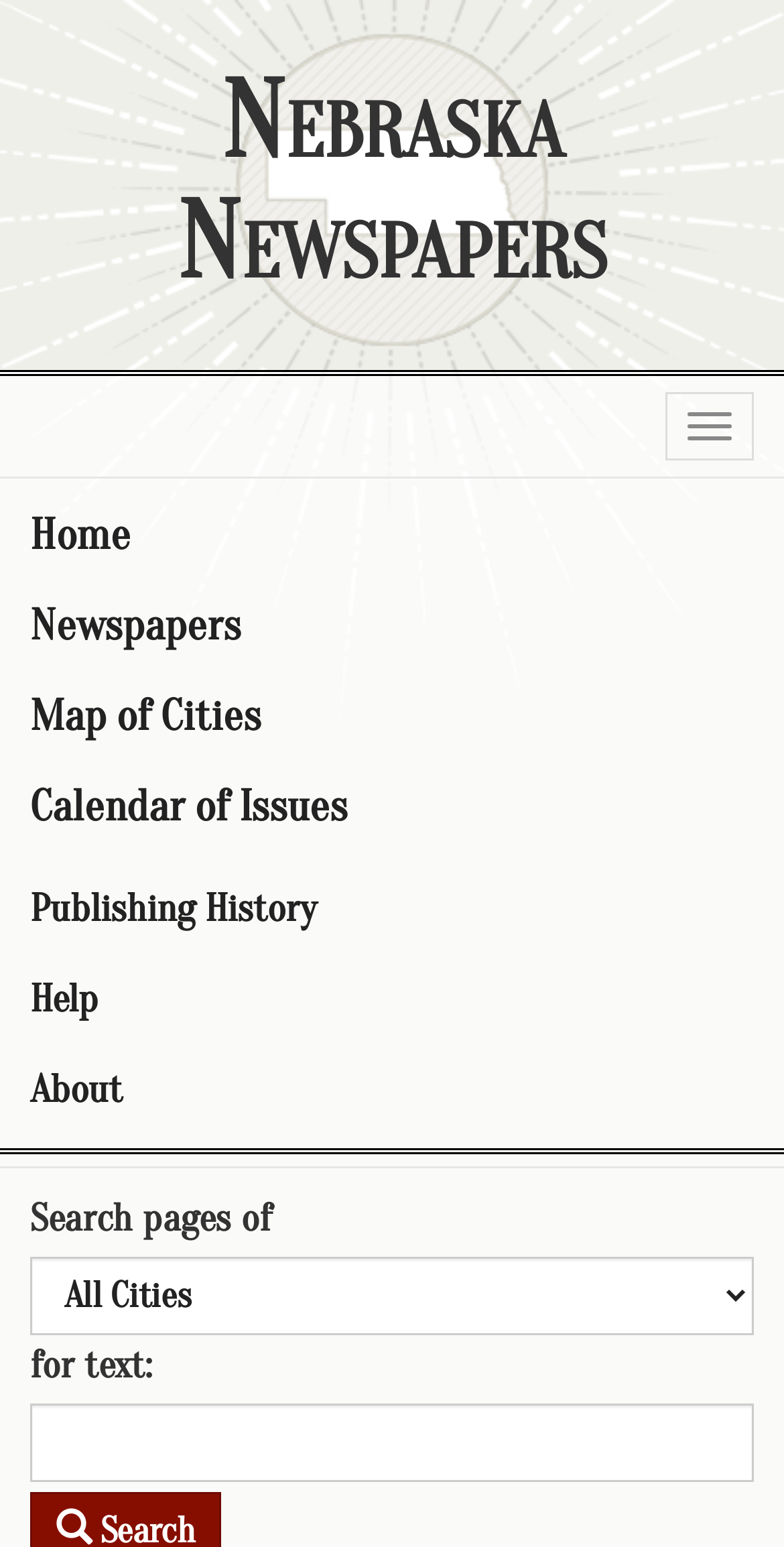Answer in one word or a short phrase: 
What is the purpose of the search box?

Search pages of text